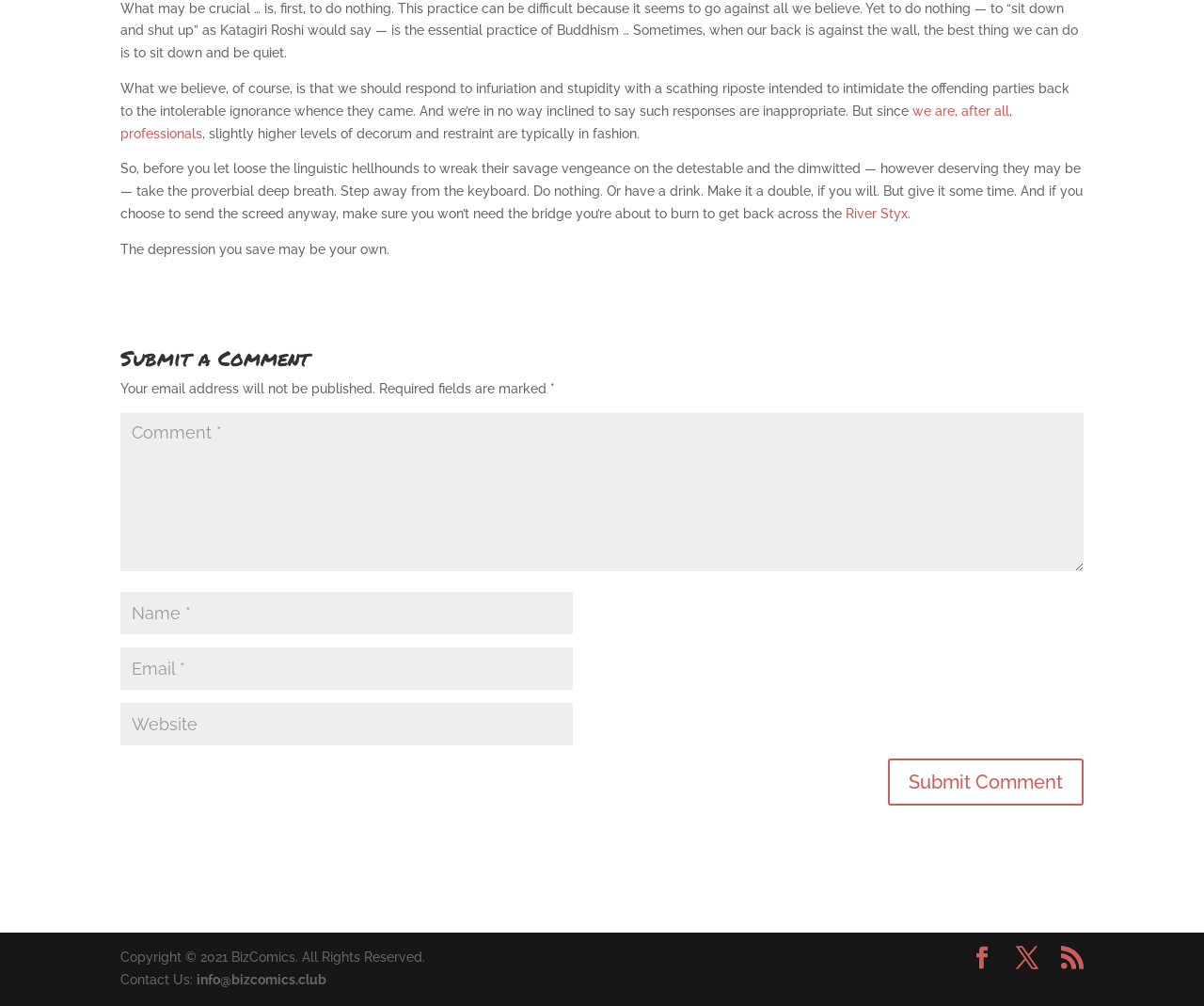Based on the element description River Styx, identify the bounding box coordinates for the UI element. The coordinates should be in the format (top-left x, top-left y, bottom-right x, bottom-right y) and within the 0 to 1 range.

[0.702, 0.205, 0.754, 0.22]